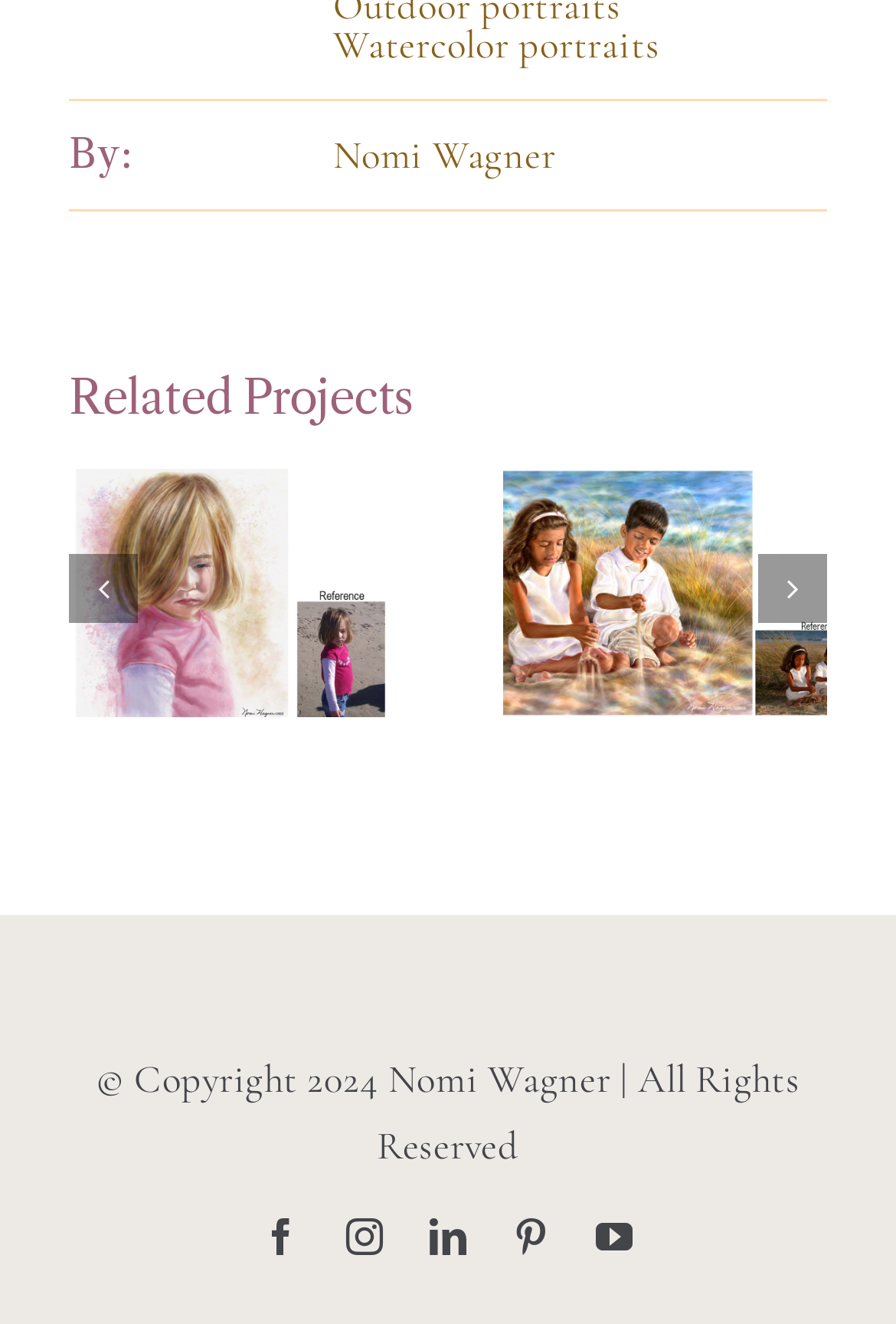Locate the bounding box of the user interface element based on this description: "Watercolor portraits".

[0.372, 0.016, 0.736, 0.052]